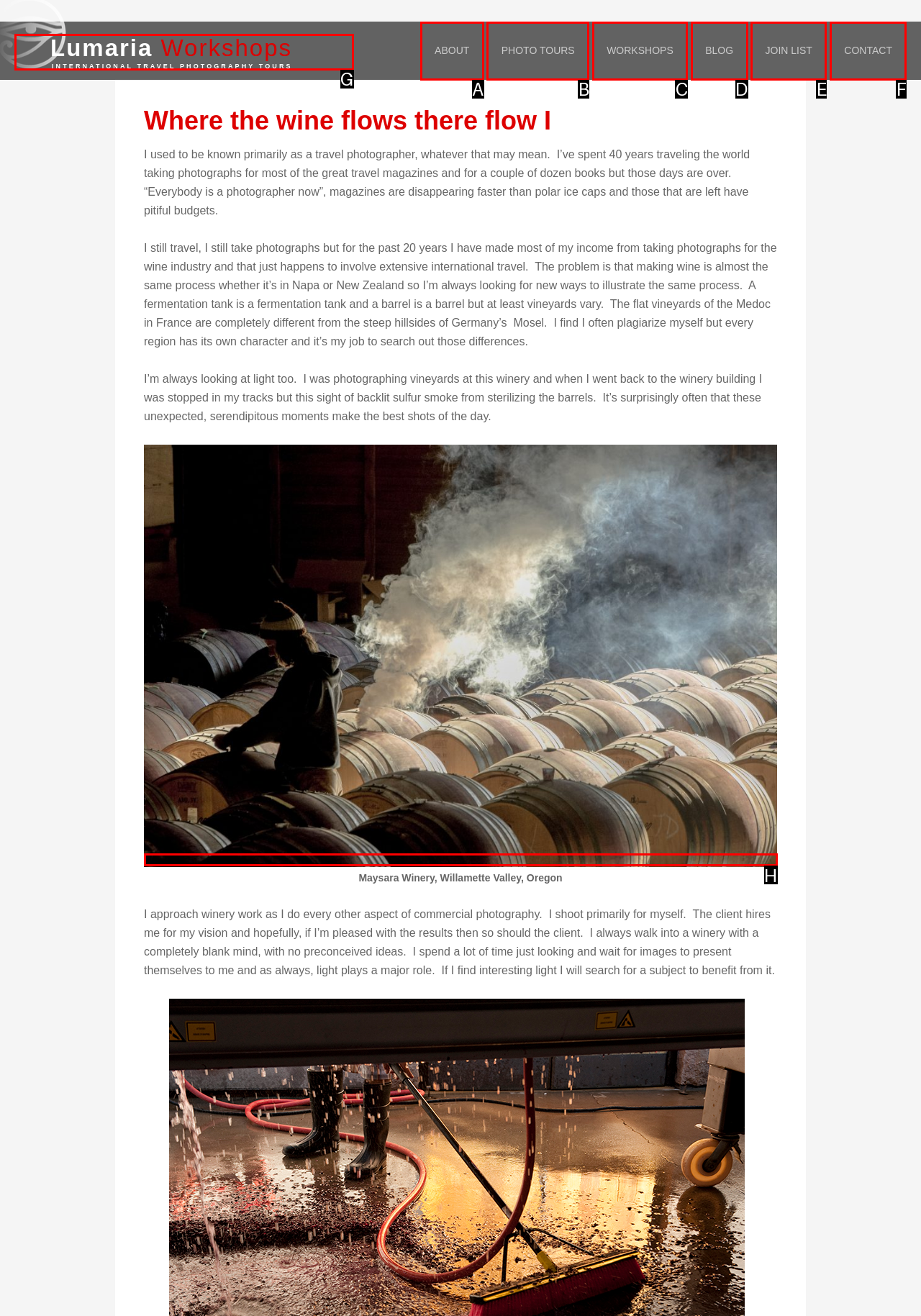Based on the description: Instagram
Select the letter of the corresponding UI element from the choices provided.

None